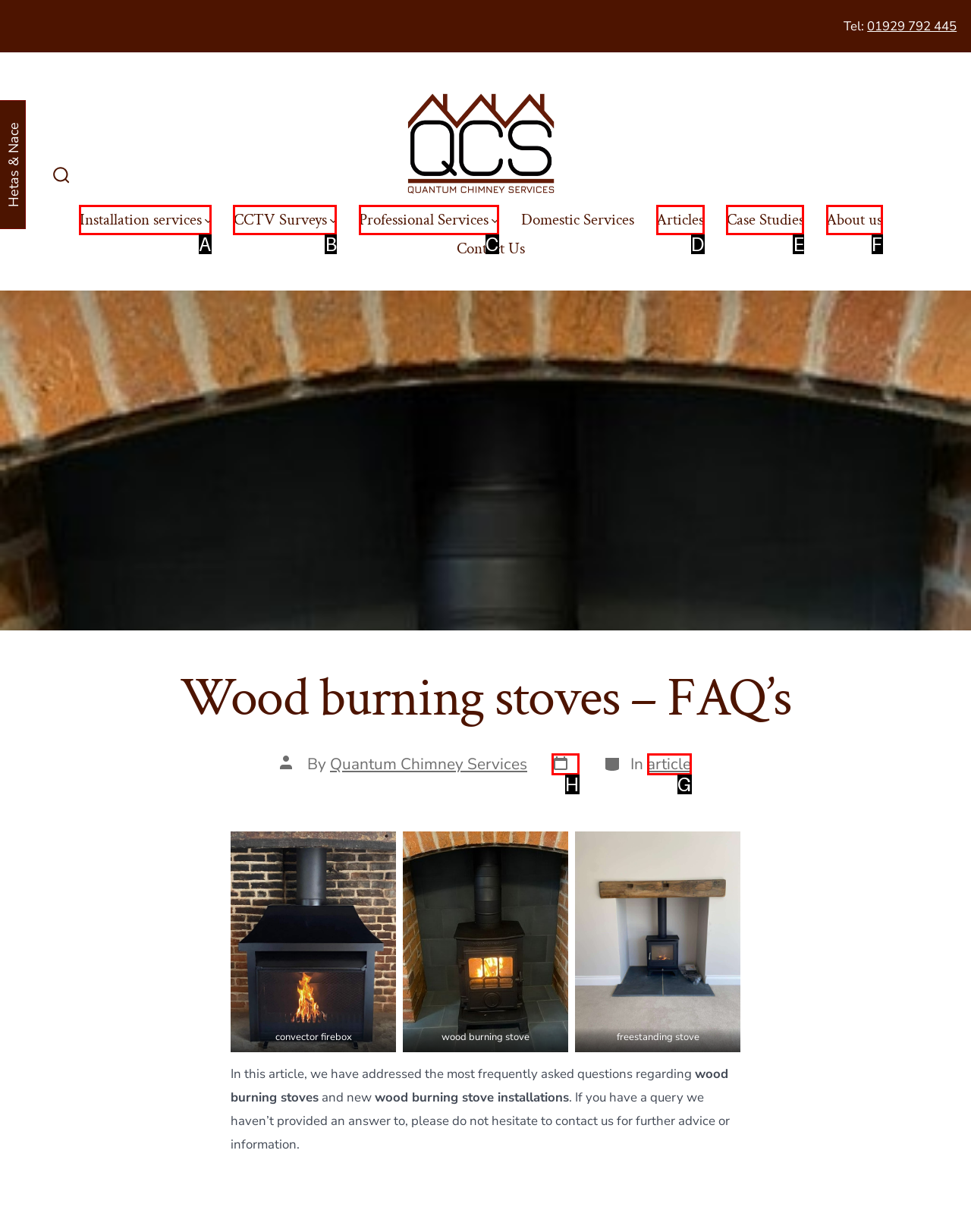Identify the option that corresponds to the description: Articles 
Provide the letter of the matching option from the available choices directly.

D